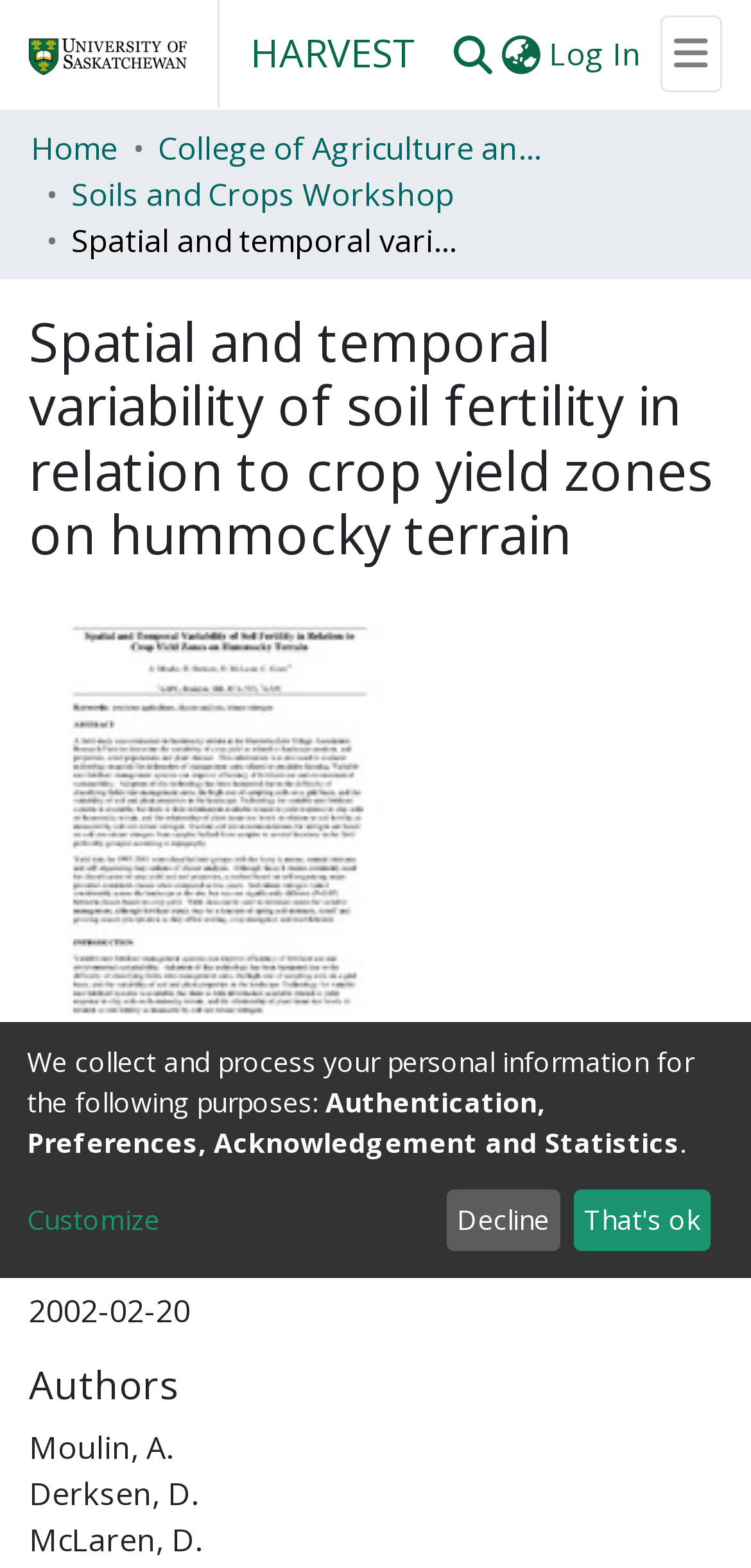Pinpoint the bounding box coordinates of the area that should be clicked to complete the following instruction: "Go to About page". The coordinates must be given as four float numbers between 0 and 1, i.e., [left, top, right, bottom].

[0.041, 0.069, 0.959, 0.118]